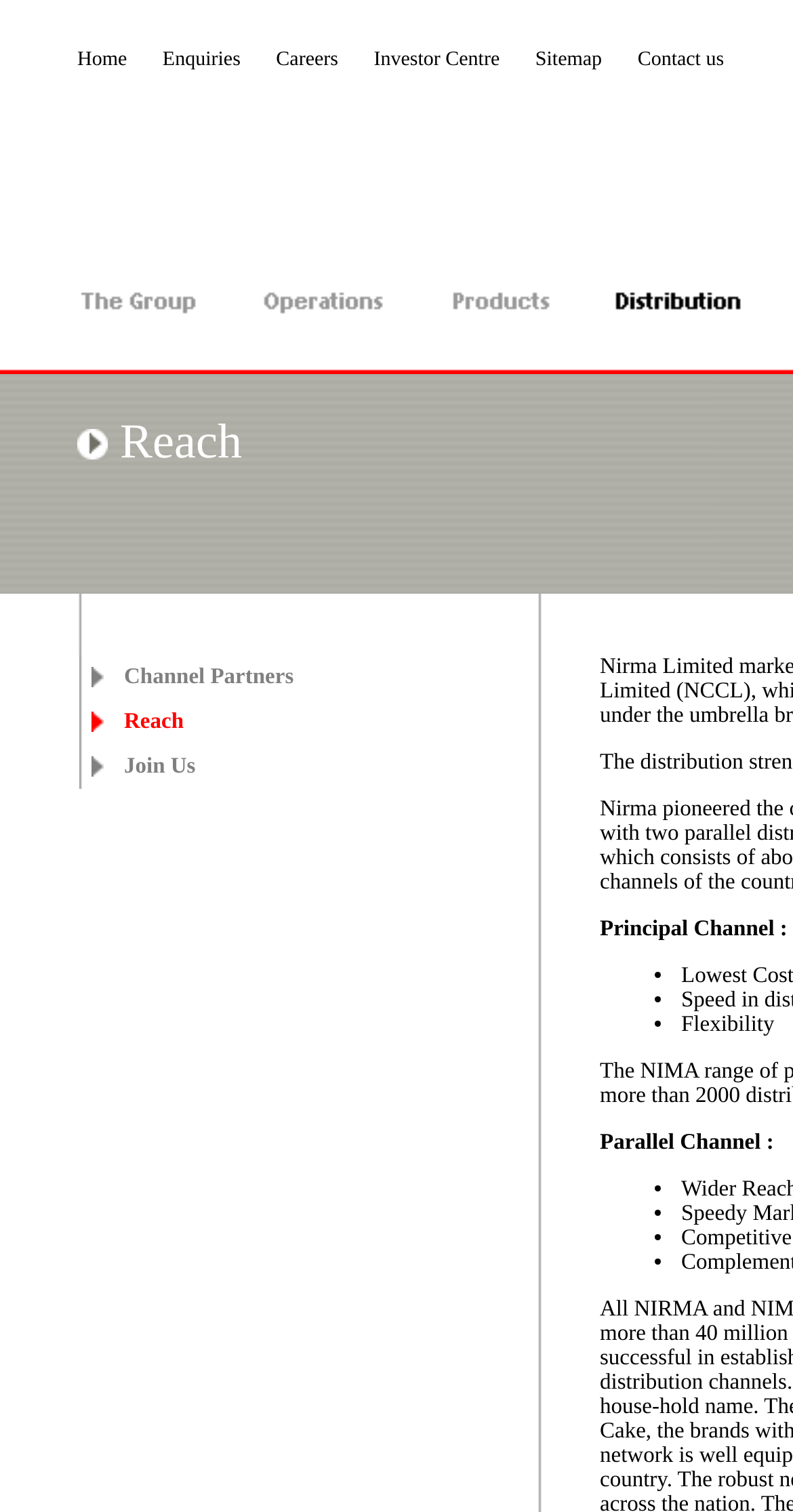Give a one-word or one-phrase response to the question: 
What are the main categories on the website?

Home, Enquiries, Careers, etc.